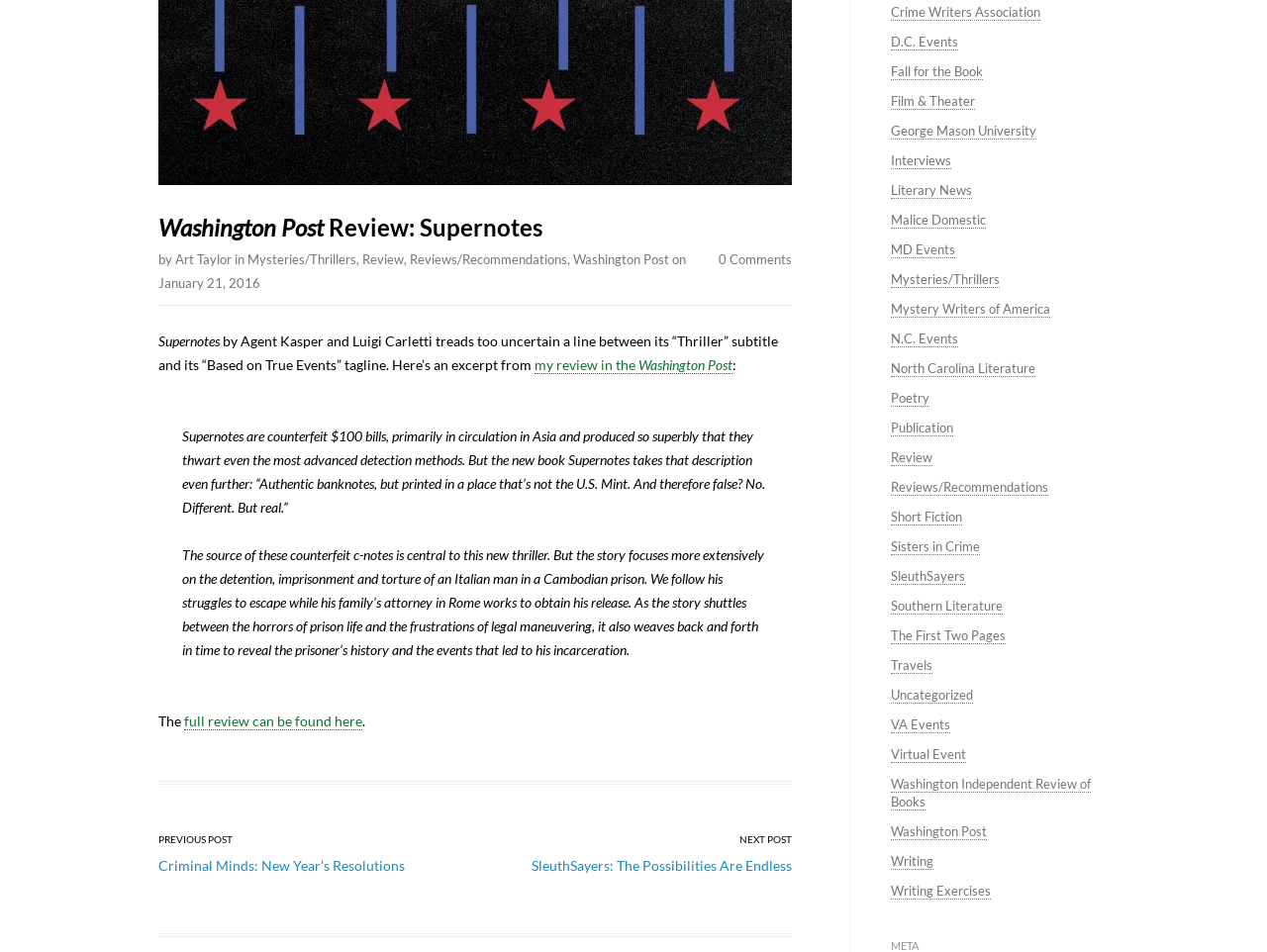Please specify the bounding box coordinates for the clickable region that will help you carry out the instruction: "Check out the Crime Writers Association".

[0.703, 0.004, 0.821, 0.021]